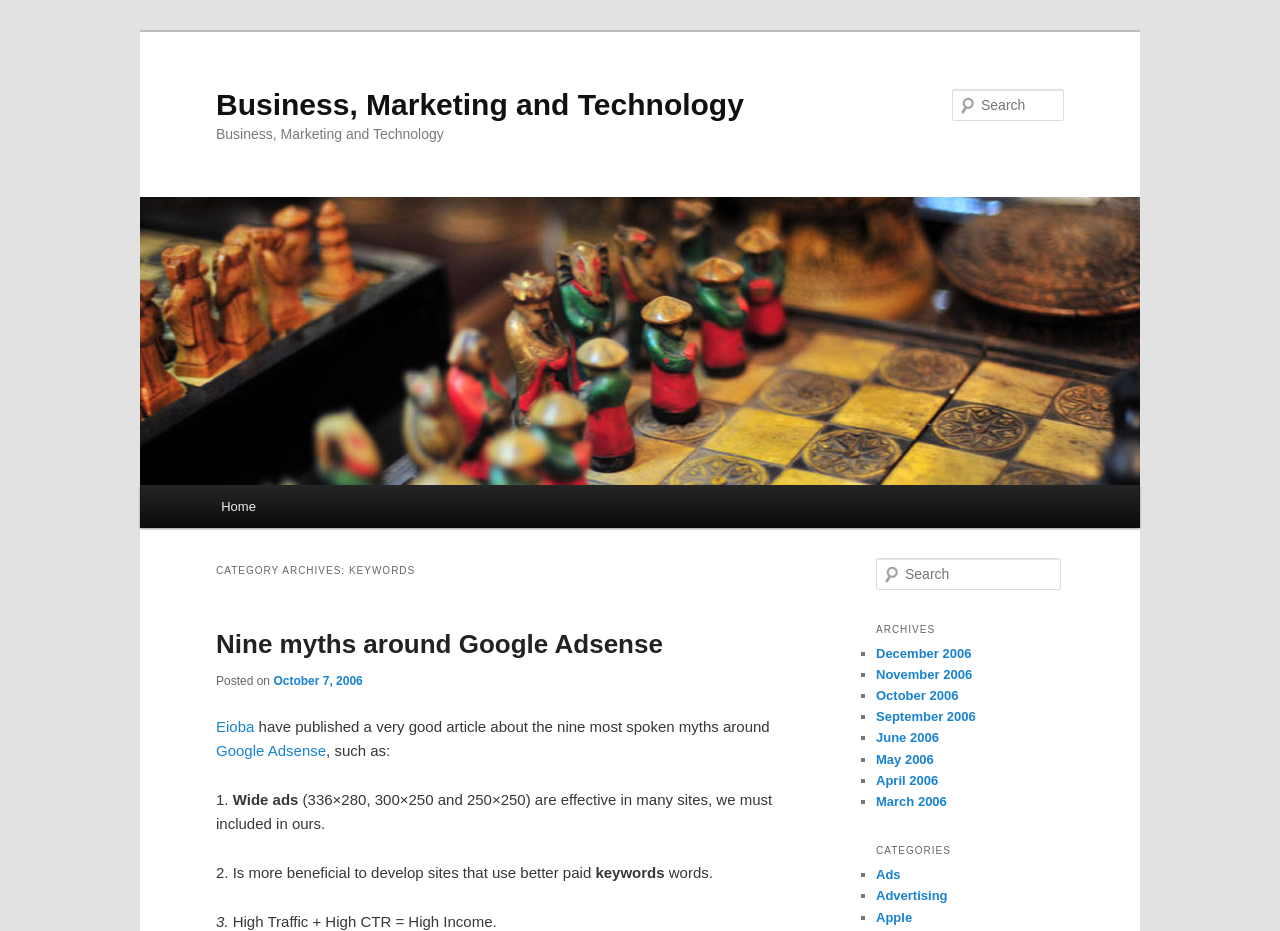Find the bounding box of the element with the following description: "November 2006". The coordinates must be four float numbers between 0 and 1, formatted as [left, top, right, bottom].

[0.684, 0.716, 0.759, 0.733]